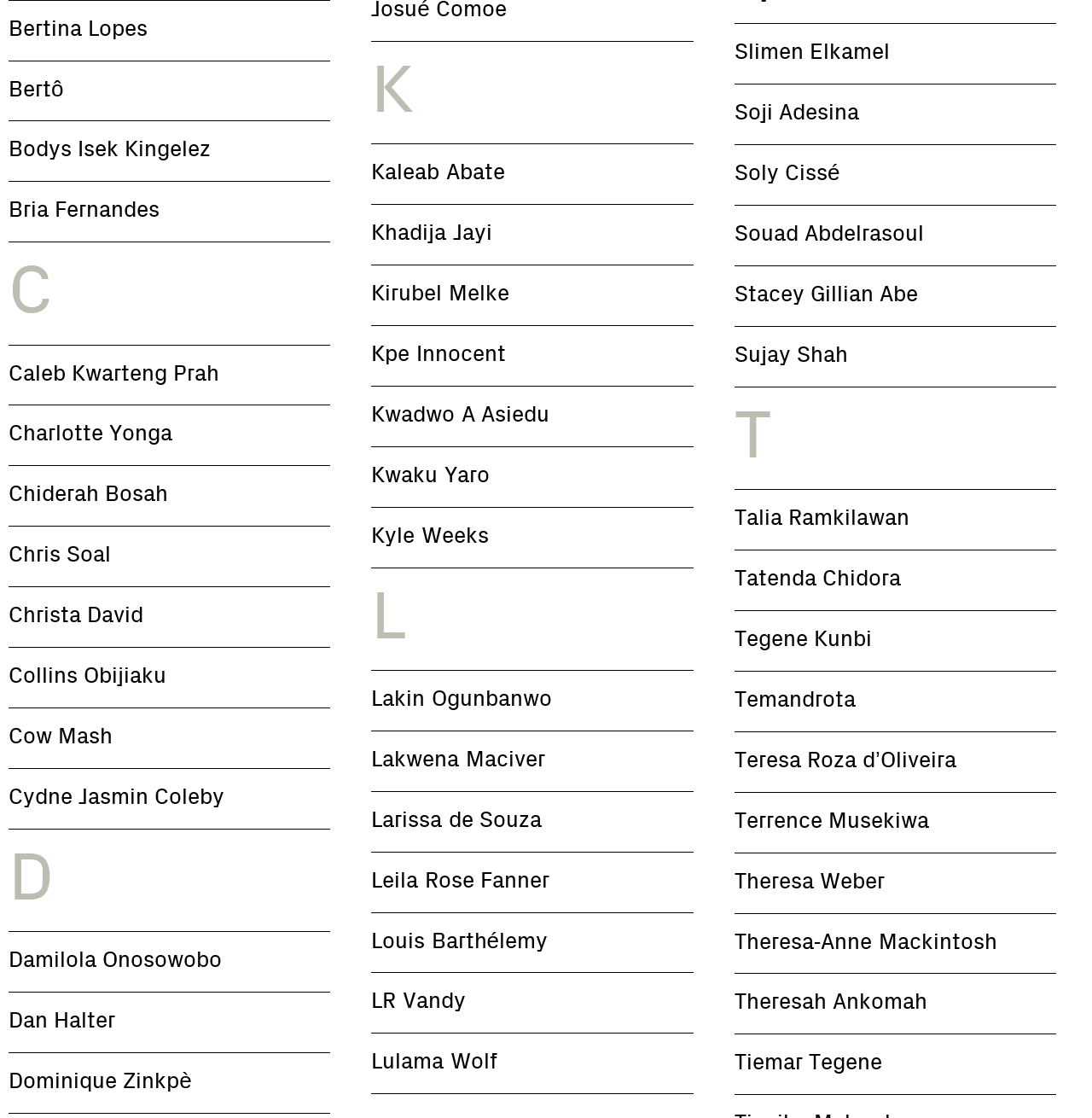Find the bounding box coordinates of the element I should click to carry out the following instruction: "Go to Kaleab Abate's profile".

[0.34, 0.129, 0.501, 0.182]